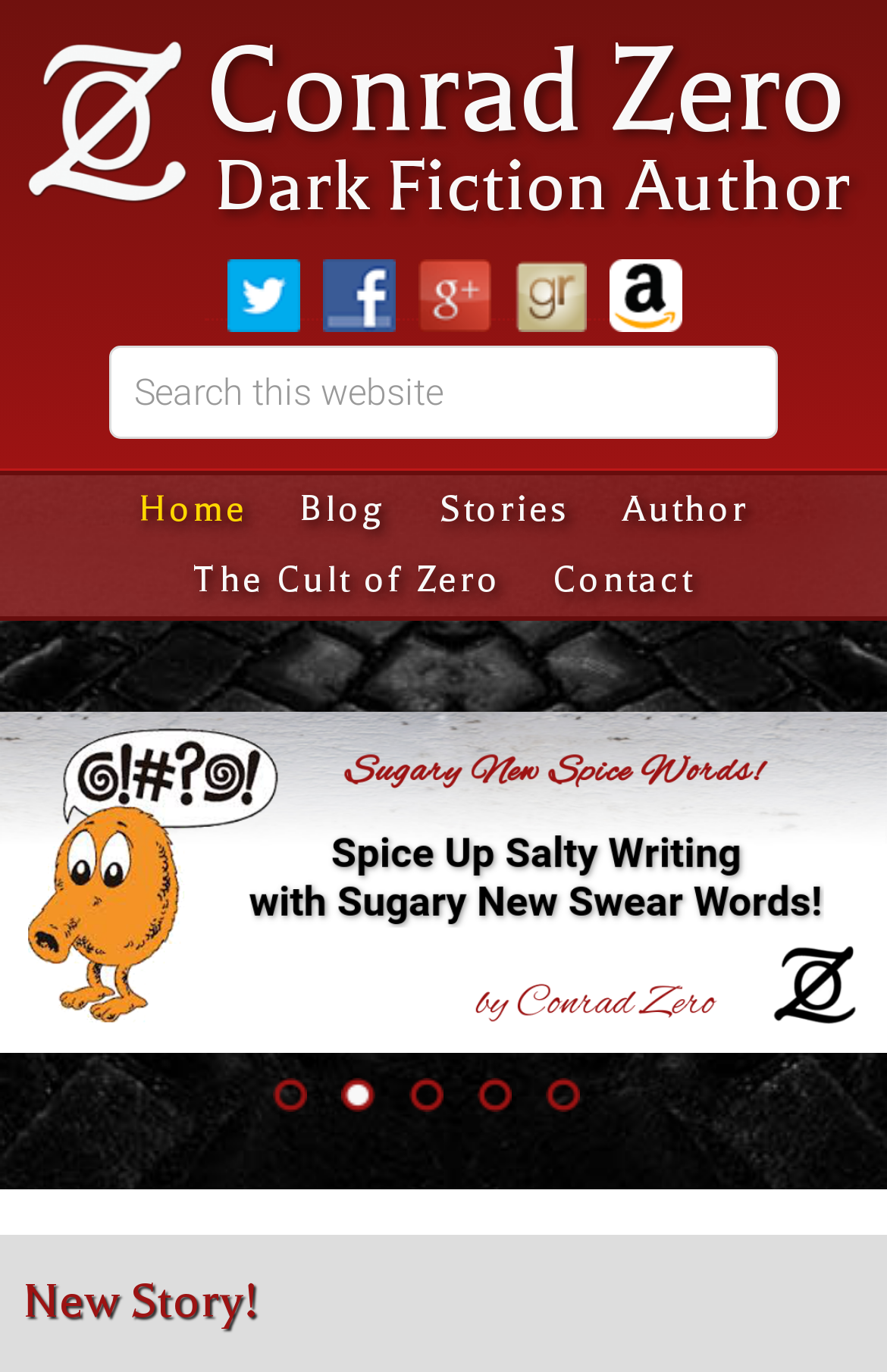How many pages of content are available?
Use the information from the screenshot to give a comprehensive response to the question.

The number of pages of content available is obtained by counting the number of links with numeric text, which are 5 in total, ranging from '1' to '5'.